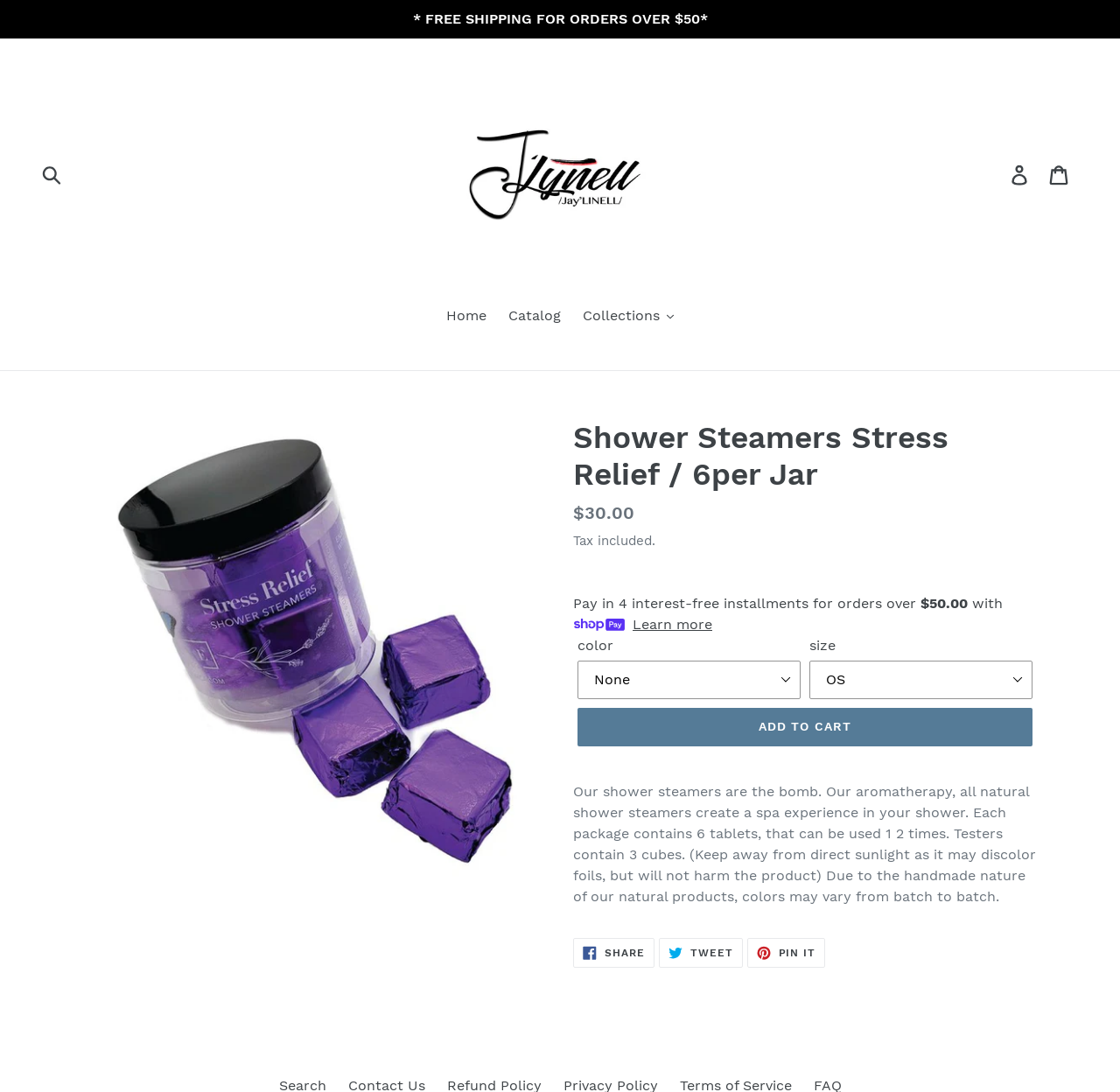What is the minimum order amount for free shipping?
Using the picture, provide a one-word or short phrase answer.

$50